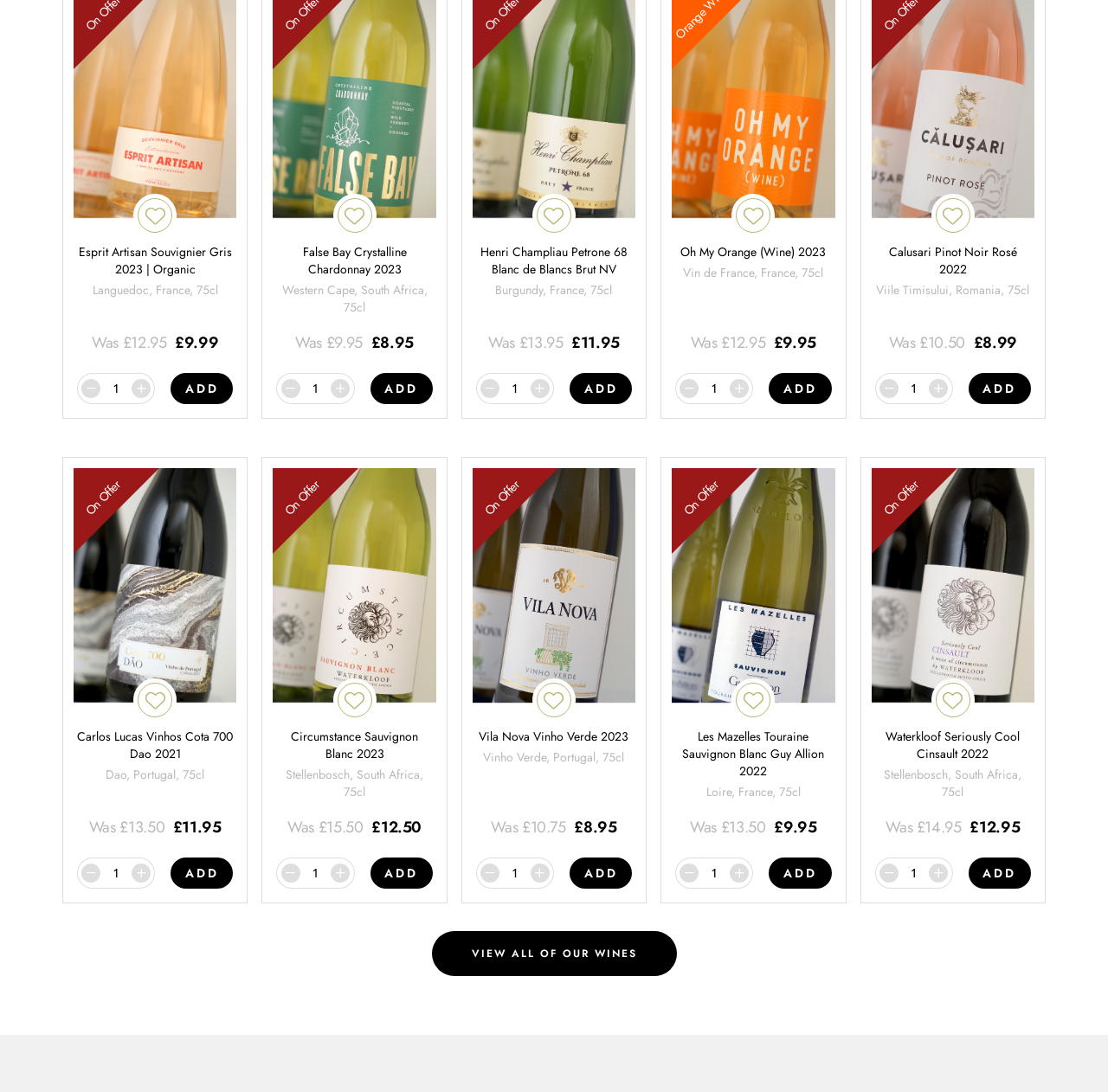Please specify the bounding box coordinates of the clickable region to carry out the following instruction: "Click the ADD button next to Henri Champliau Petrone 68 Blanc de Blancs Brut NV". The coordinates should be four float numbers between 0 and 1, in the format [left, top, right, bottom].

[0.514, 0.342, 0.57, 0.37]